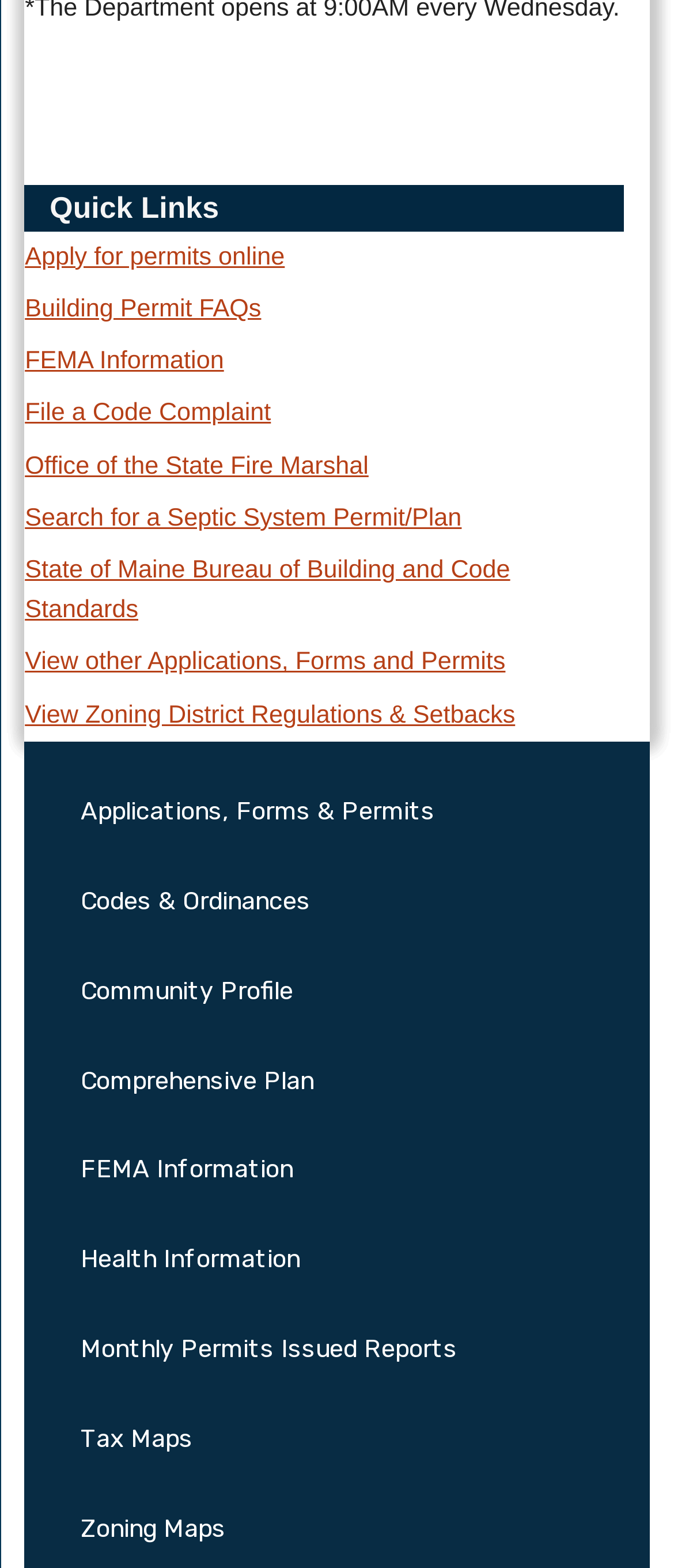Is the 'Codes & Ordinances' menu item expanded?
Using the visual information from the image, give a one-word or short-phrase answer.

No